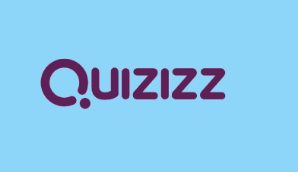What is the purpose of Quizizz?
Refer to the screenshot and deliver a thorough answer to the question presented.

Based on the caption, Quizizz is designed to make education interactive and engaging through quizzes and gamified assessments. This suggests that the platform aims to revolutionize the way students learn and teachers assess performance, making learning fun and accessible for all.